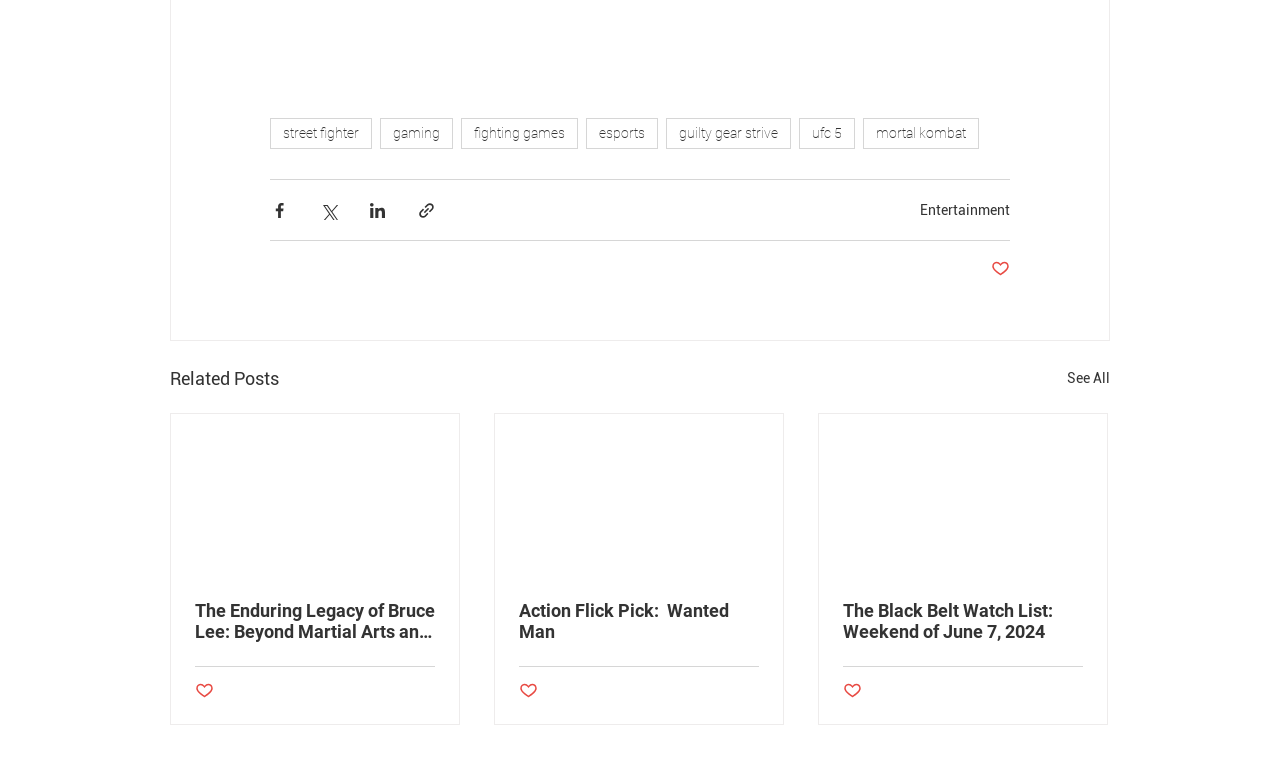What type of games are mentioned in the navigation?
Look at the screenshot and give a one-word or phrase answer.

Fighting games